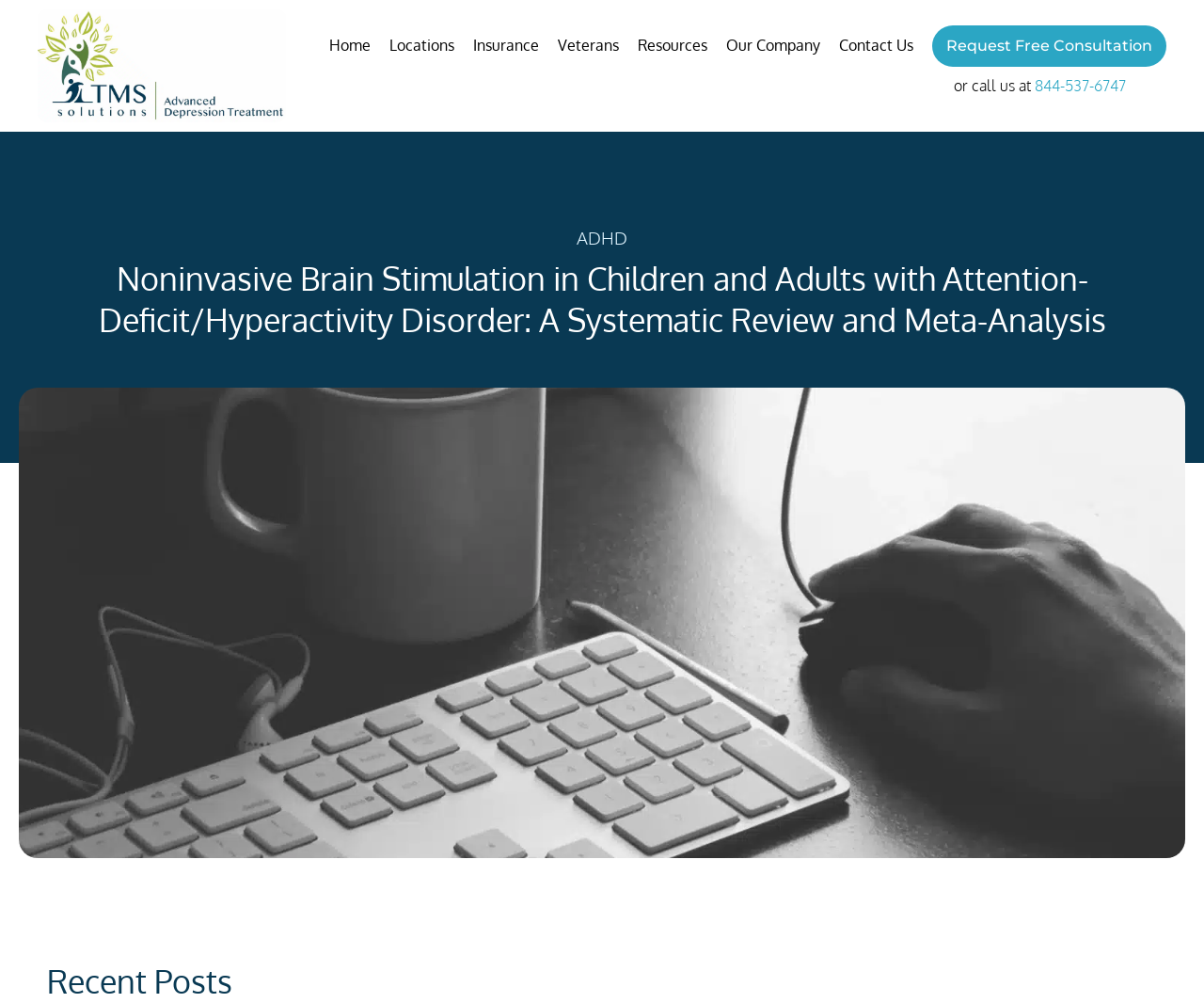What is the section title below the main heading?
Using the image as a reference, answer with just one word or a short phrase.

Recent Posts